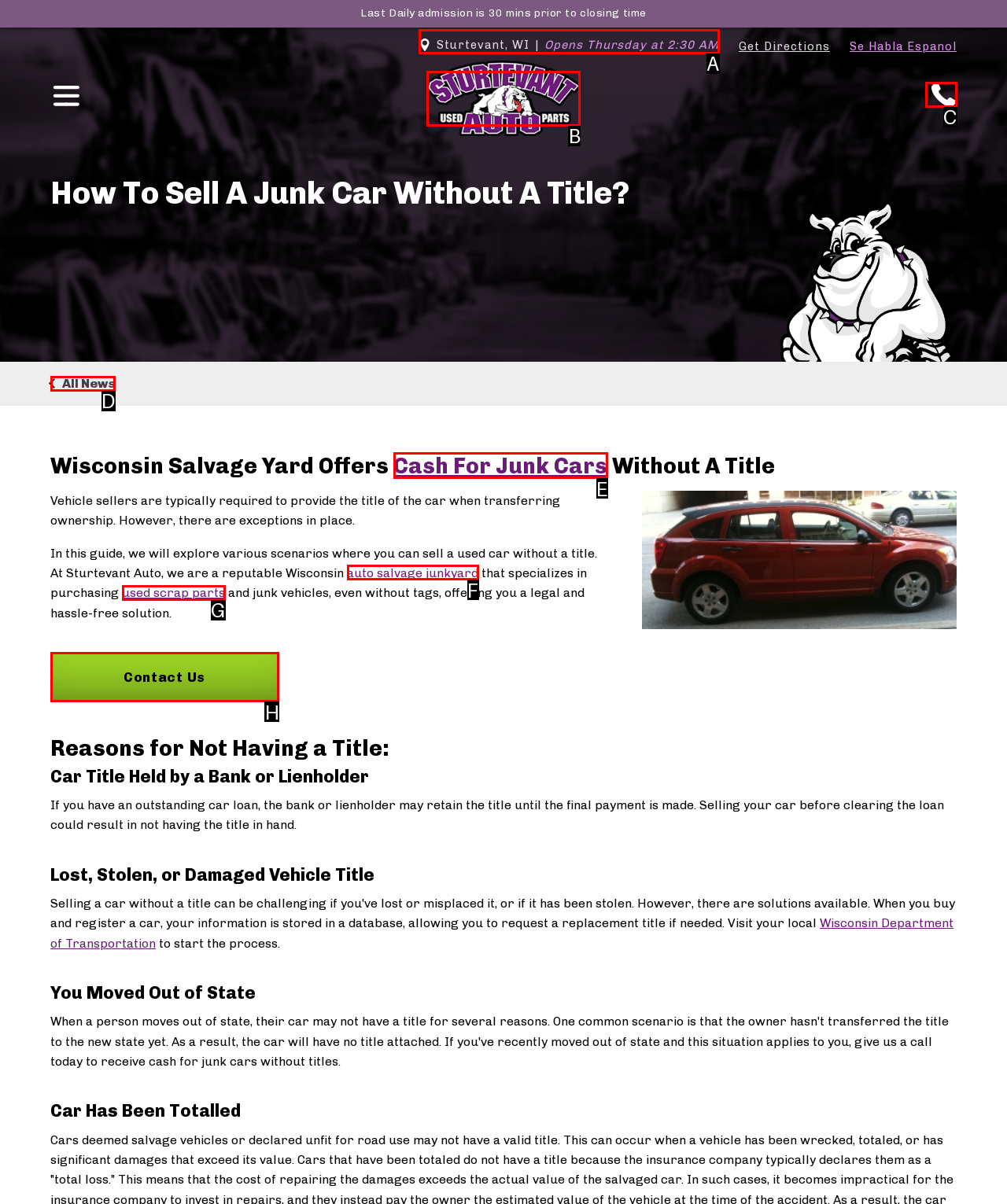Determine which UI element you should click to perform the task: Contact Sturtevant Auto
Provide the letter of the correct option from the given choices directly.

H